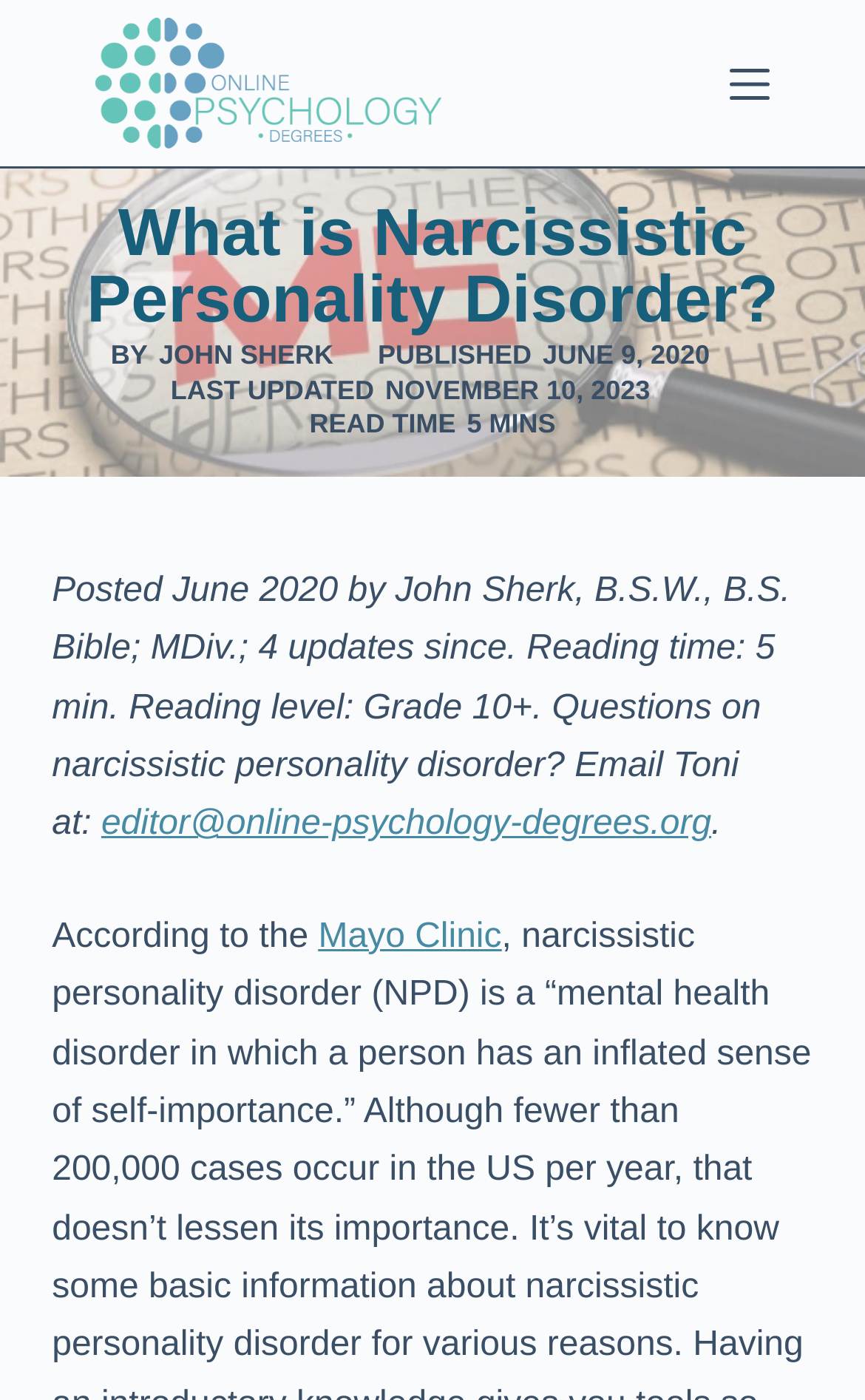Who is the author of this article?
Look at the image and answer the question with a single word or phrase.

John Sherk